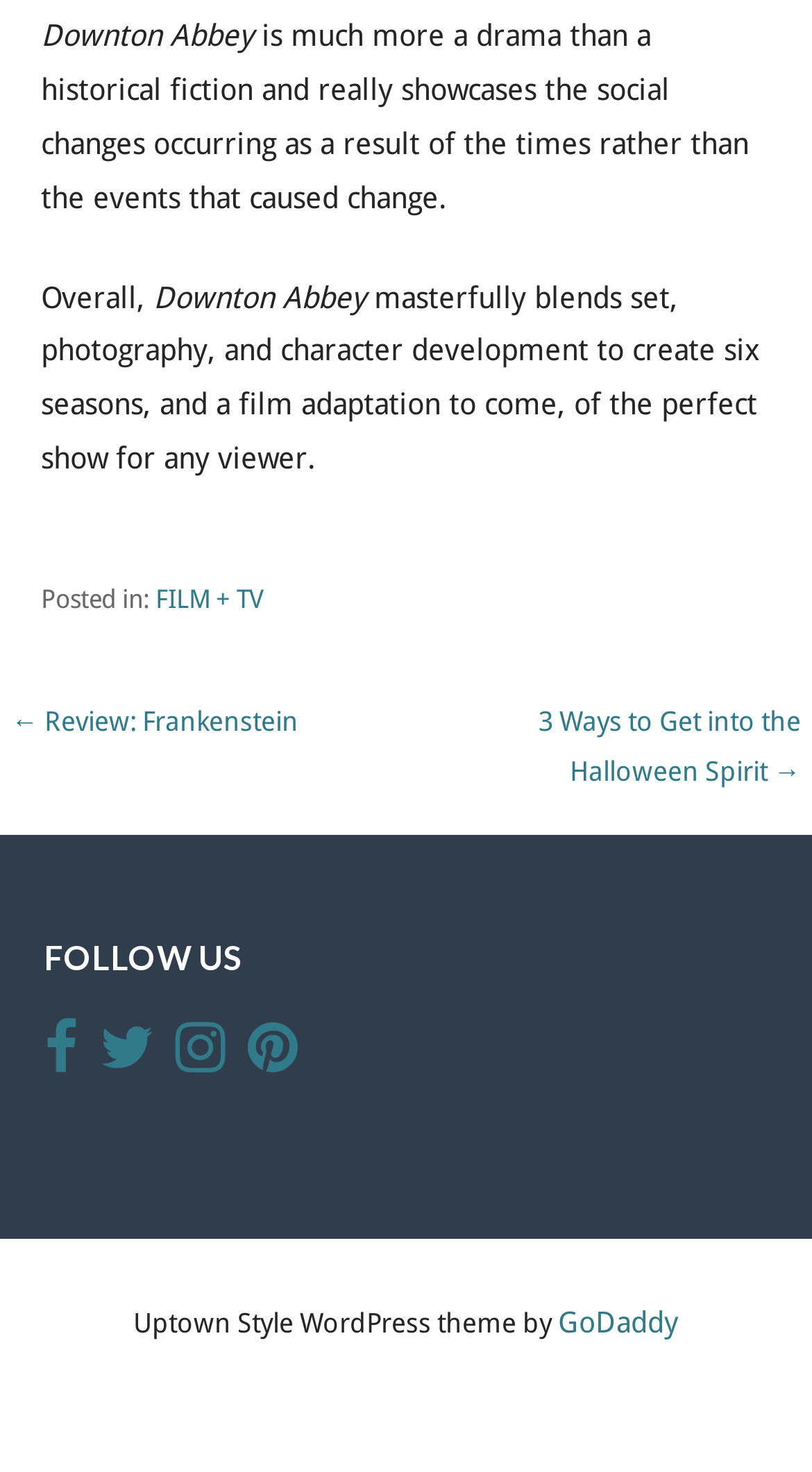Determine the coordinates of the bounding box that should be clicked to complete the instruction: "Read the previous post 'Review: Frankenstein'". The coordinates should be represented by four float numbers between 0 and 1: [left, top, right, bottom].

[0.014, 0.48, 0.368, 0.501]